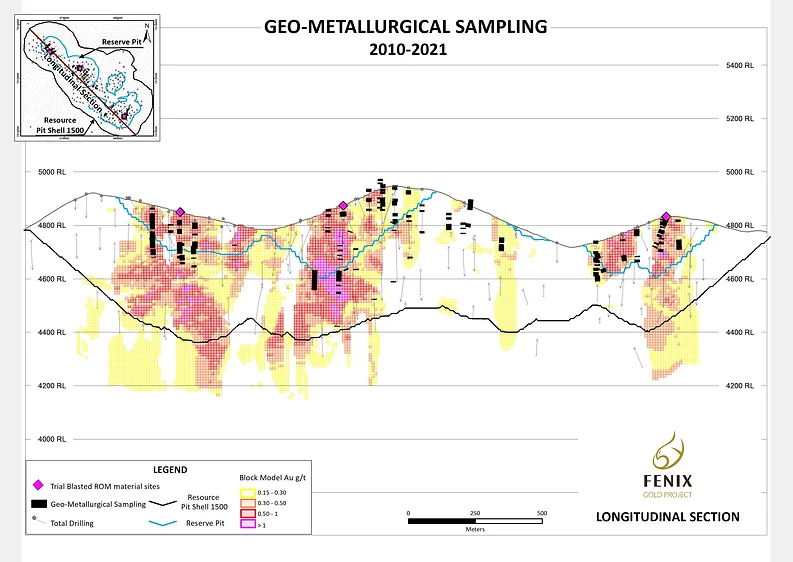Elaborate on the contents of the image in great detail.

The image presents a detailed longitudinal section of the GEO-METALLURGICAL SAMPLING conducted at the Fenix Gold Project from 2010 to 2021. It features color-coded representations of various drilling results across different elevation levels, clearly marked by the resource pit shell boundaries and the treatment of materials sampled. The map includes a legend that identifies sample types—represented by different colored polygons, with pink indicating trial blasted ROM (run-of-mine) material sizes—alongside the associated gold grades. Key geological features, such as the reserve pit, are highlighted, offering valuable insights into the geological characteristics and metallurgical behavior of the ore, crucial for understanding its potential in heap leach processes and overall resource evaluation.